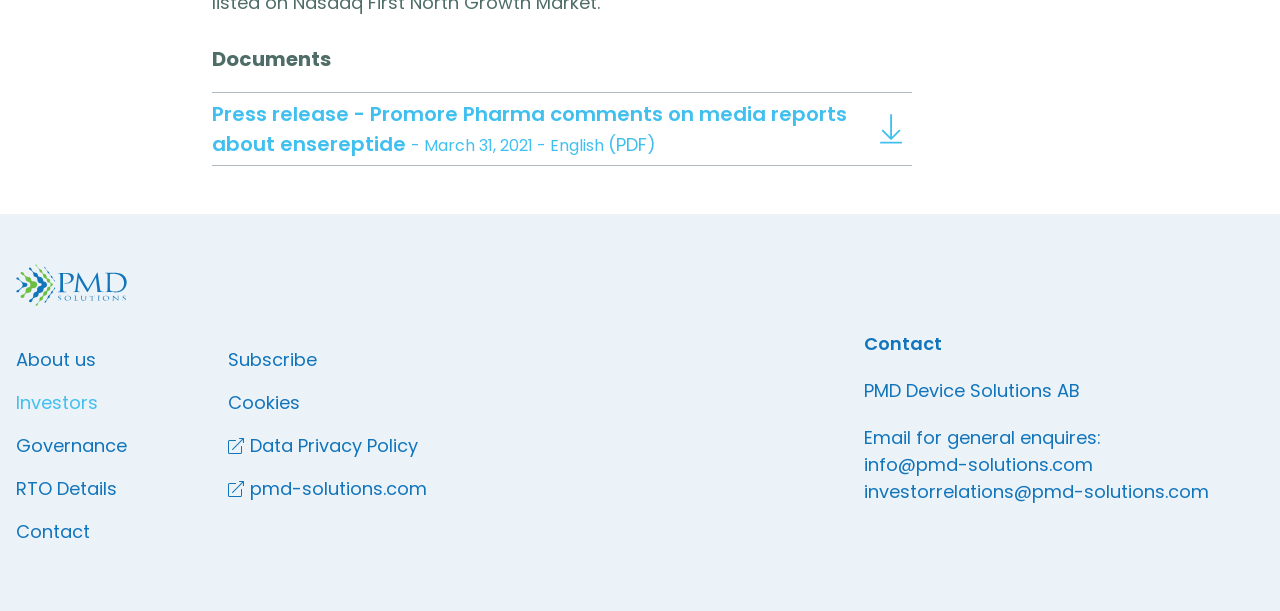Respond with a single word or phrase to the following question: What is the title of the press release?

Promore Pharma comments on media reports